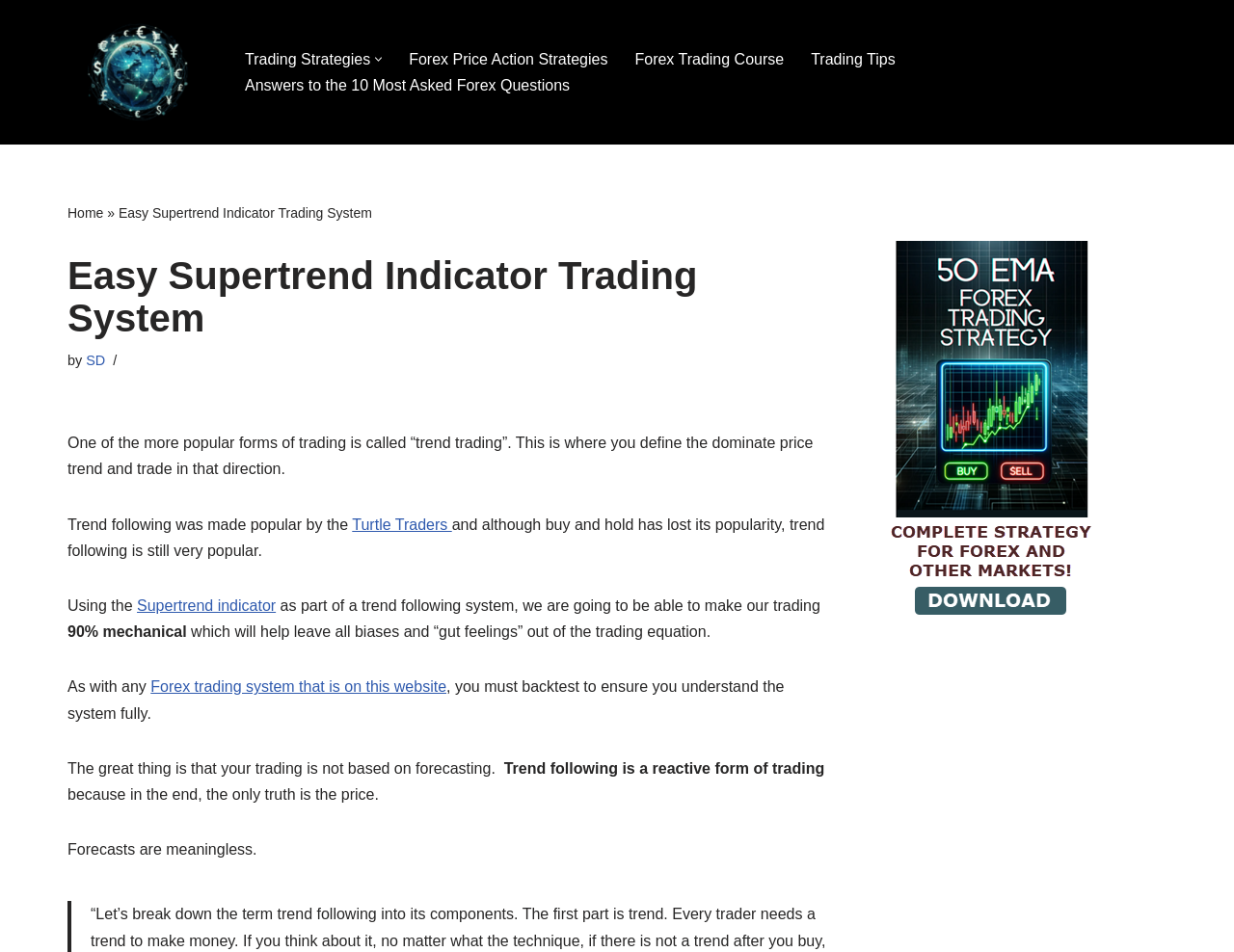Can you identify the bounding box coordinates of the clickable region needed to carry out this instruction: 'View the Sacraments page'? The coordinates should be four float numbers within the range of 0 to 1, stated as [left, top, right, bottom].

None